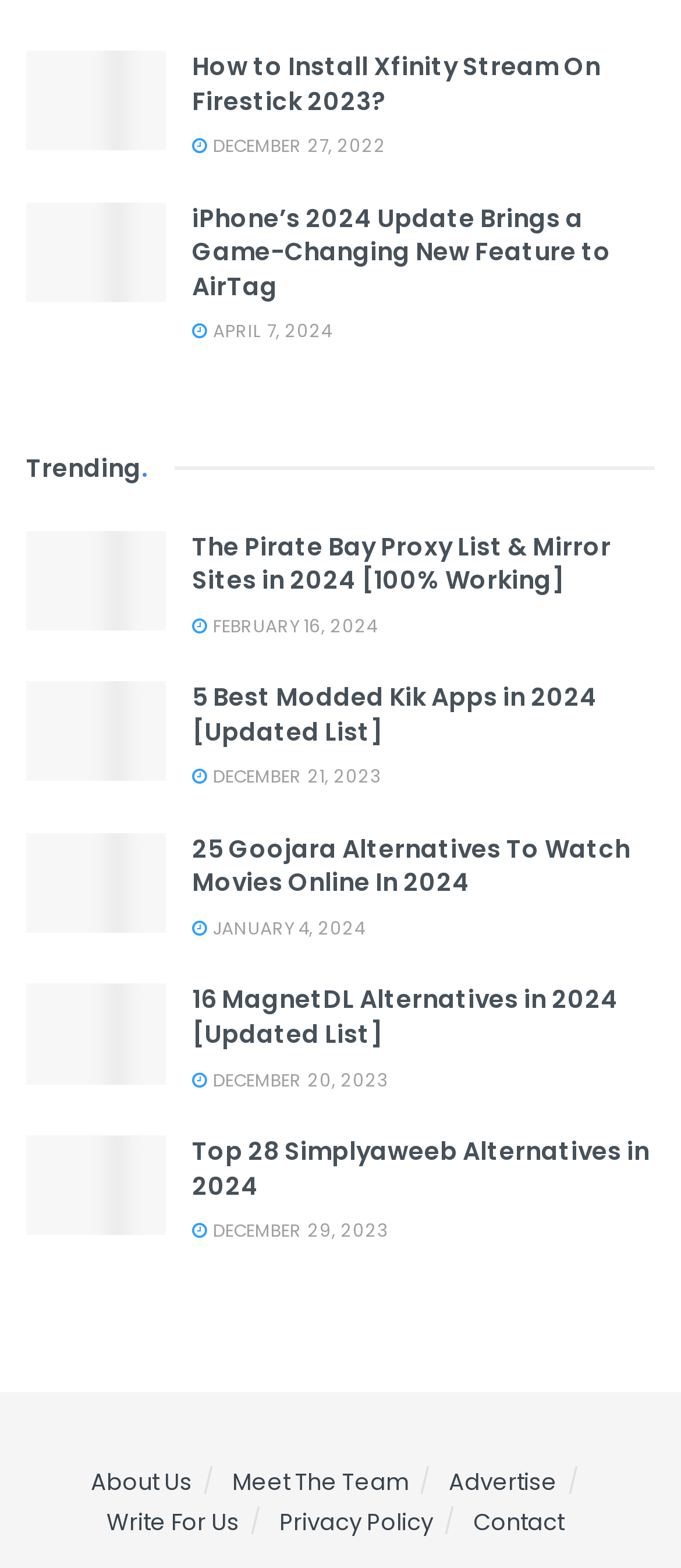Given the element description: "December 29, 2023", predict the bounding box coordinates of the UI element it refers to, using four float numbers between 0 and 1, i.e., [left, top, right, bottom].

[0.282, 0.773, 0.569, 0.79]